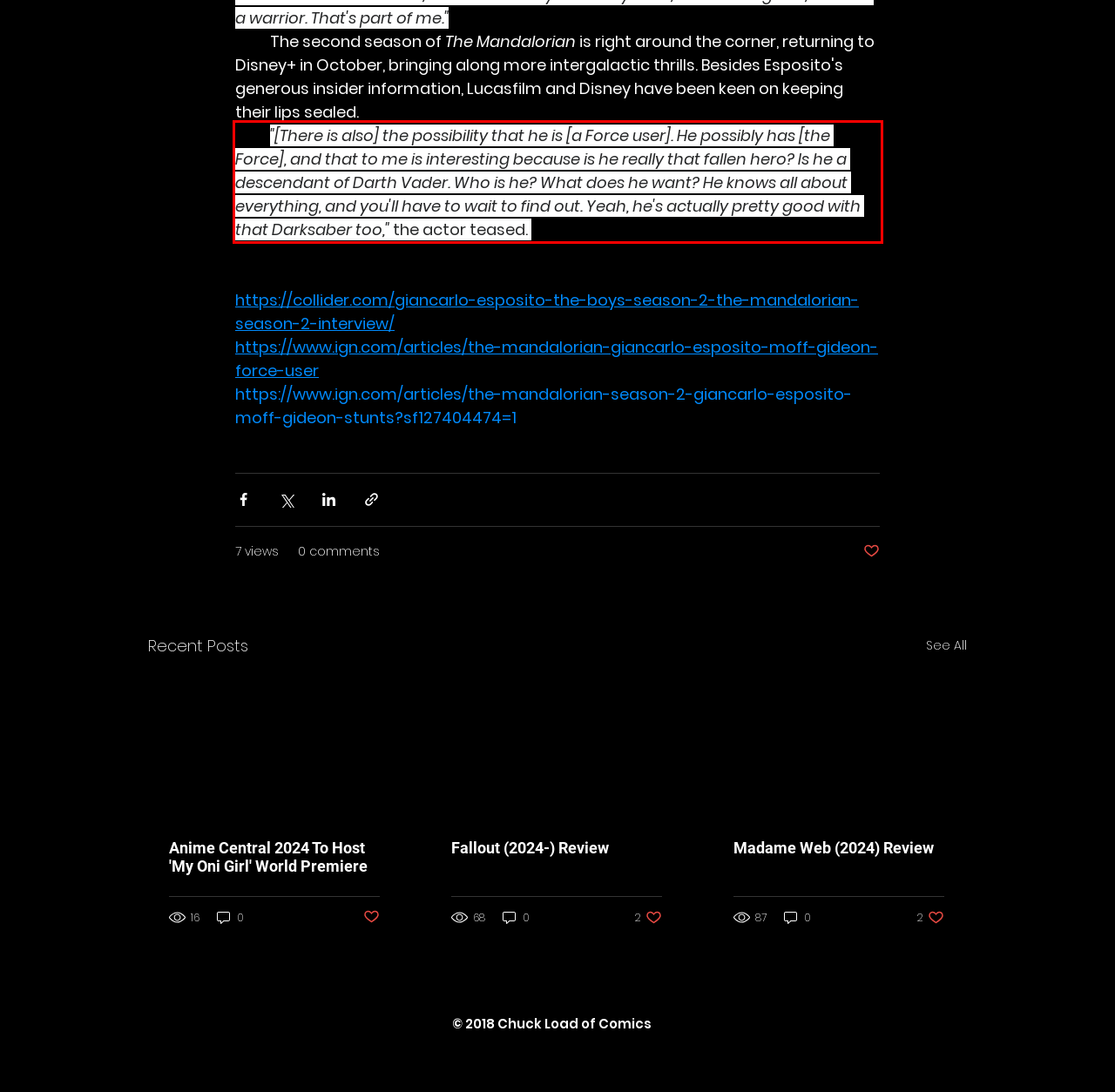You are looking at a screenshot of a webpage with a red rectangle bounding box. Use OCR to identify and extract the text content found inside this red bounding box.

"[There is also] the possibility that he is [a Force user]. He possibly has [the Force], and that to me is interesting because is he really that fallen hero? Is he a descendant of Darth Vader. Who is he? What does he want? He knows all about everything, and you'll have to wait to find out. Yeah, he's actually pretty good with that Darksaber too," the actor teased.